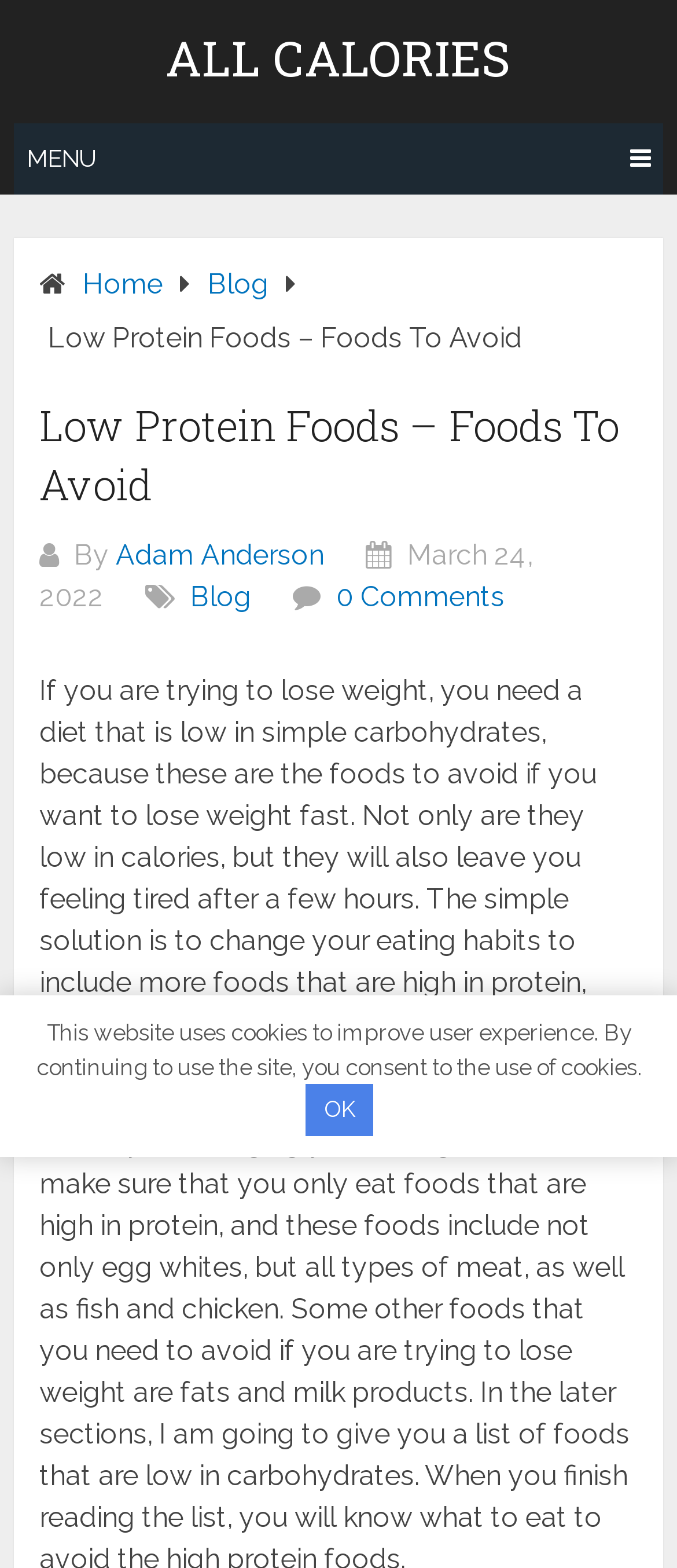Please indicate the bounding box coordinates for the clickable area to complete the following task: "read more blog posts". The coordinates should be specified as four float numbers between 0 and 1, i.e., [left, top, right, bottom].

[0.281, 0.37, 0.371, 0.391]